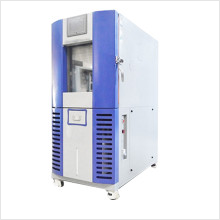Respond concisely with one word or phrase to the following query:
What is the typical feature of the chamber's exterior?

Sleek, modern design